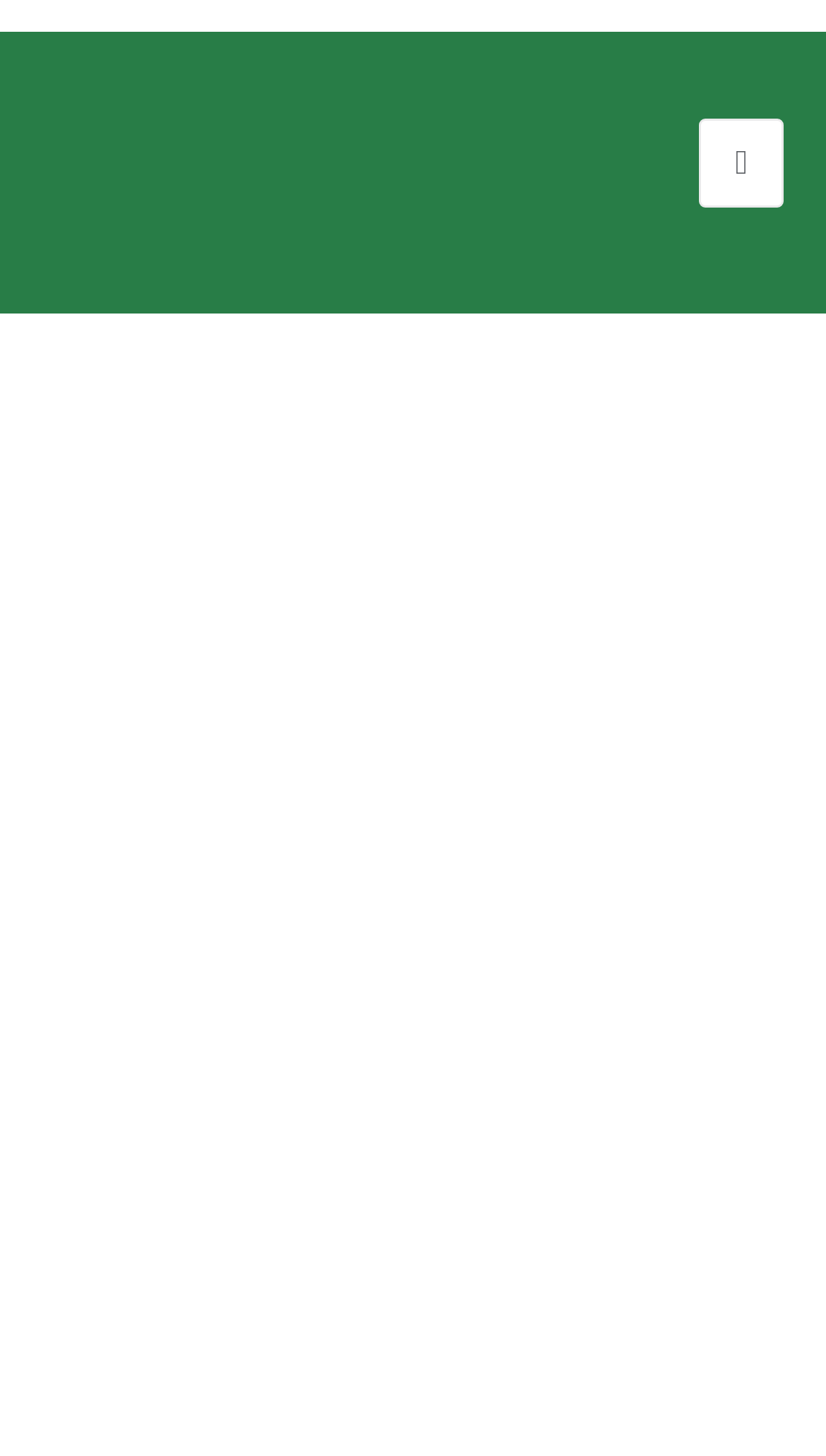Can you locate the main headline on this webpage and provide its text content?

North american country Girl: Important Relationships Tips You have to know